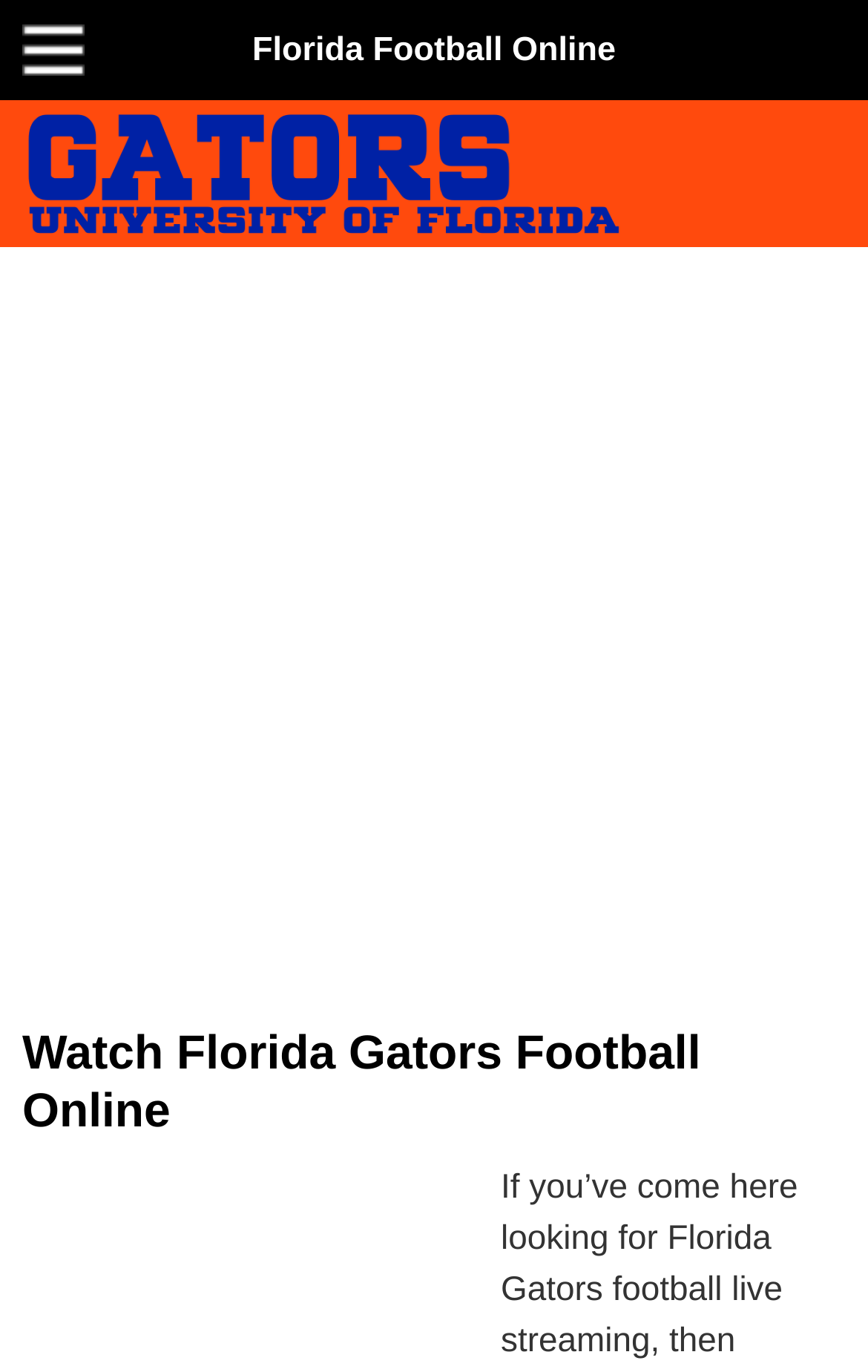Please provide a one-word or phrase answer to the question: 
How many links are present on the webpage?

3